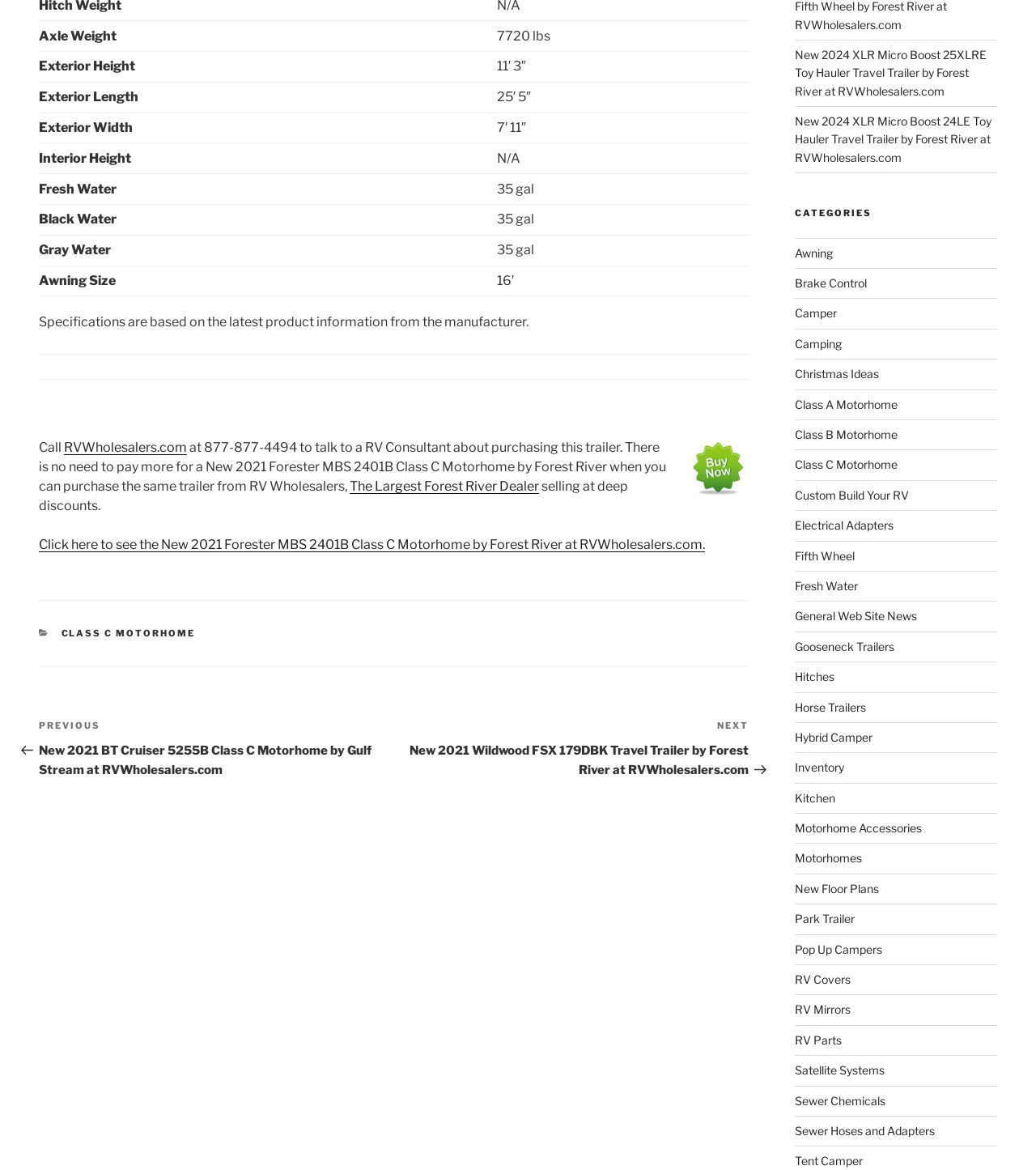Answer the following inquiry with a single word or phrase:
Who is the manufacturer of the motorhome?

Forest River